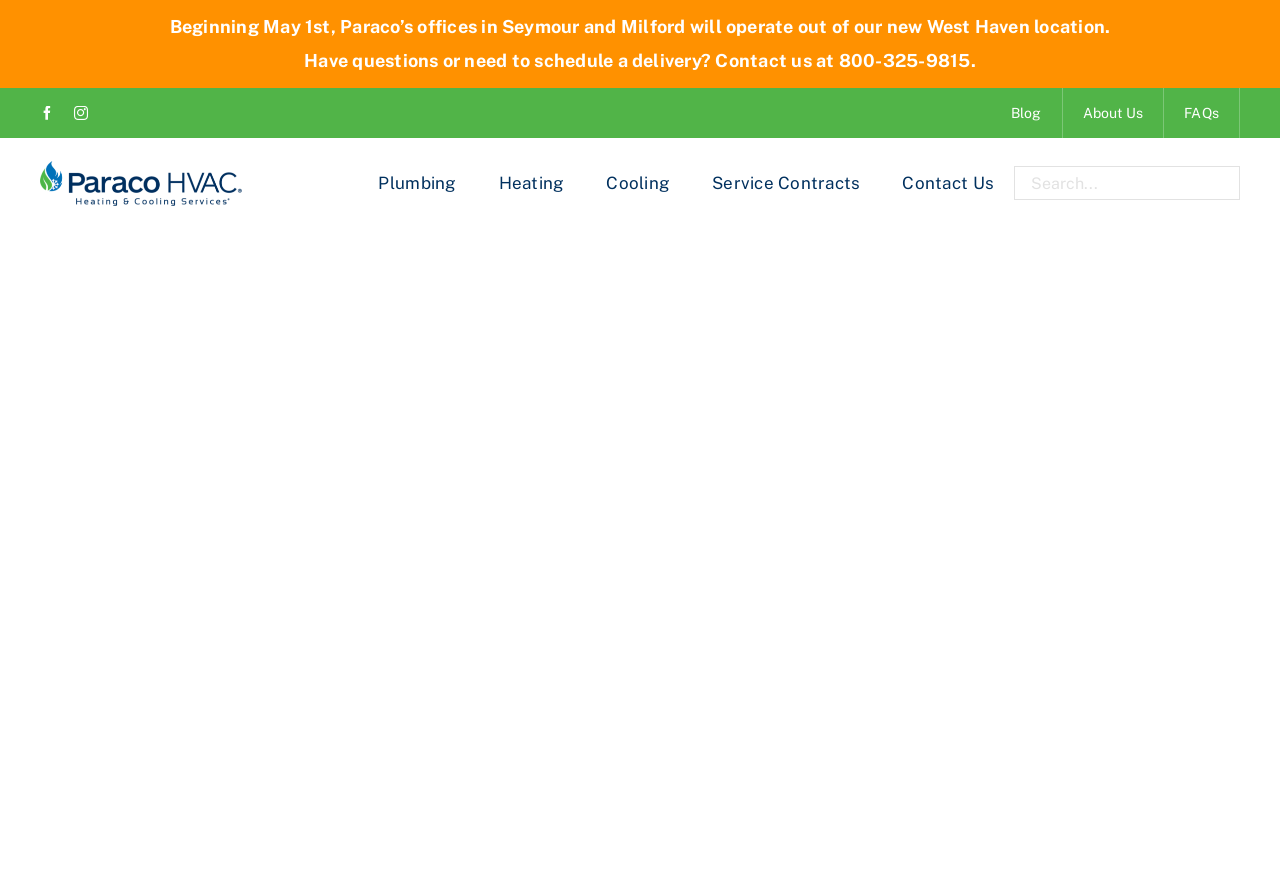Please find the bounding box for the following UI element description. Provide the coordinates in (top-left x, top-left y, bottom-right x, bottom-right y) format, with values between 0 and 1: aria-label="Paraco HVAC-Logo"

[0.031, 0.178, 0.189, 0.199]